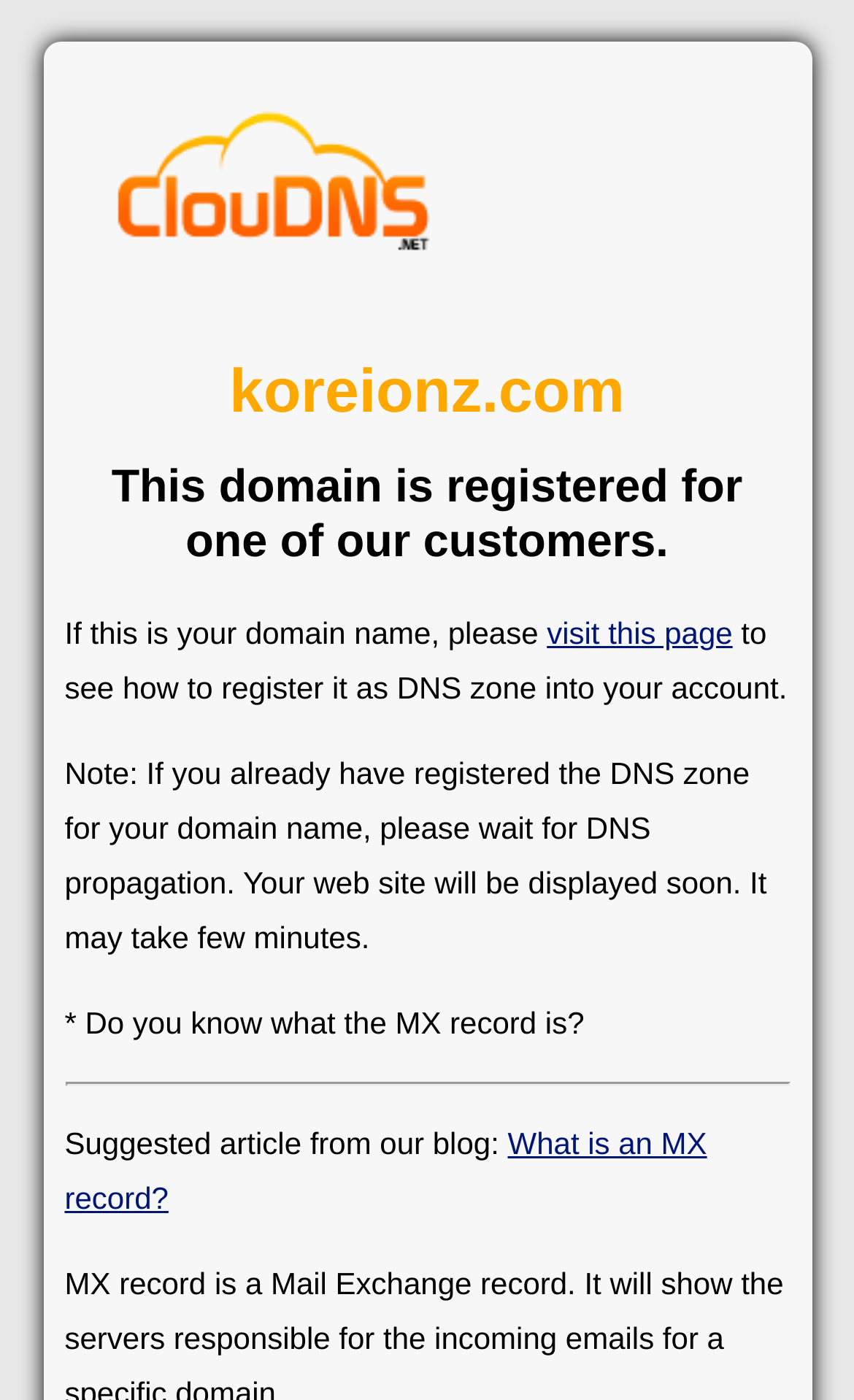What is the suggested article from the blog?
Using the screenshot, give a one-word or short phrase answer.

What is an MX record?